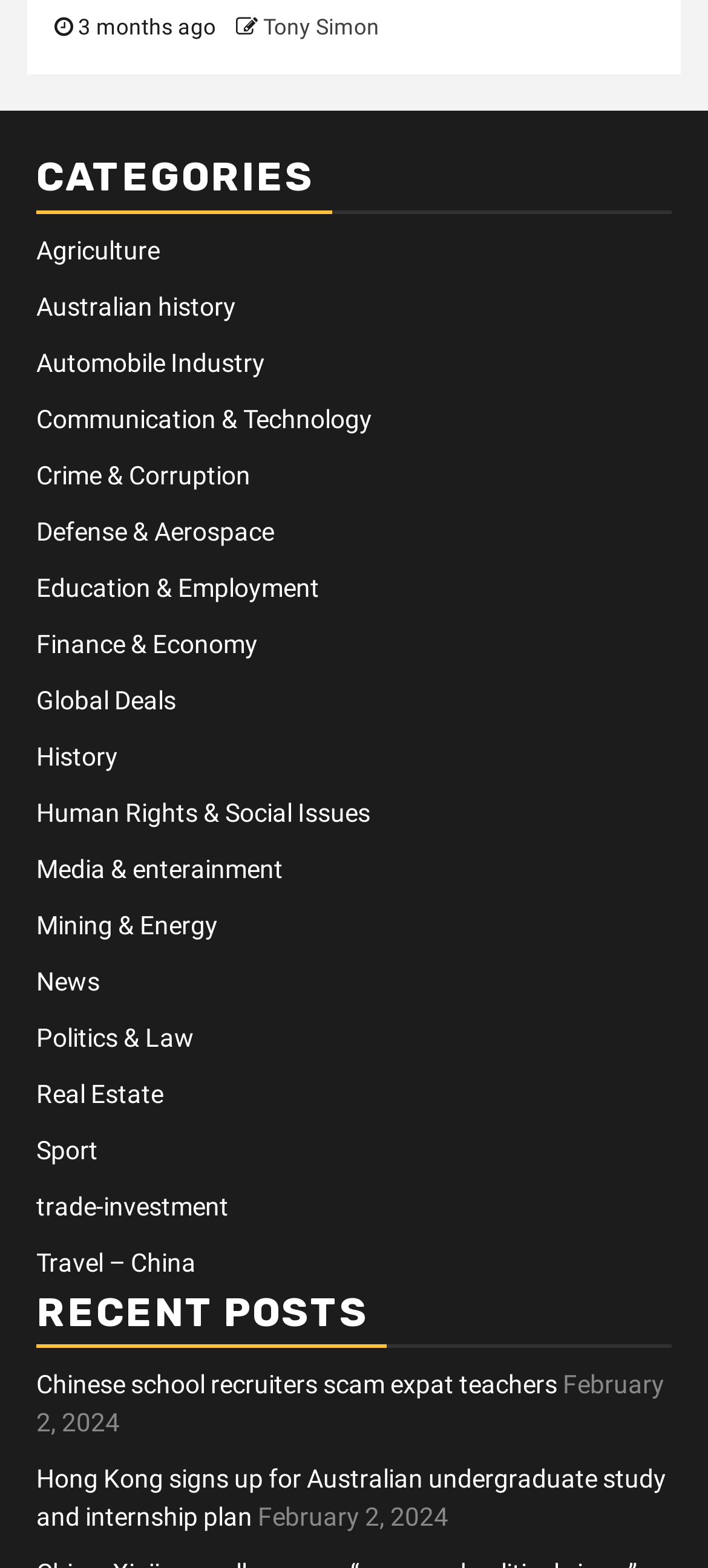How many recent posts are listed? Based on the screenshot, please respond with a single word or phrase.

2